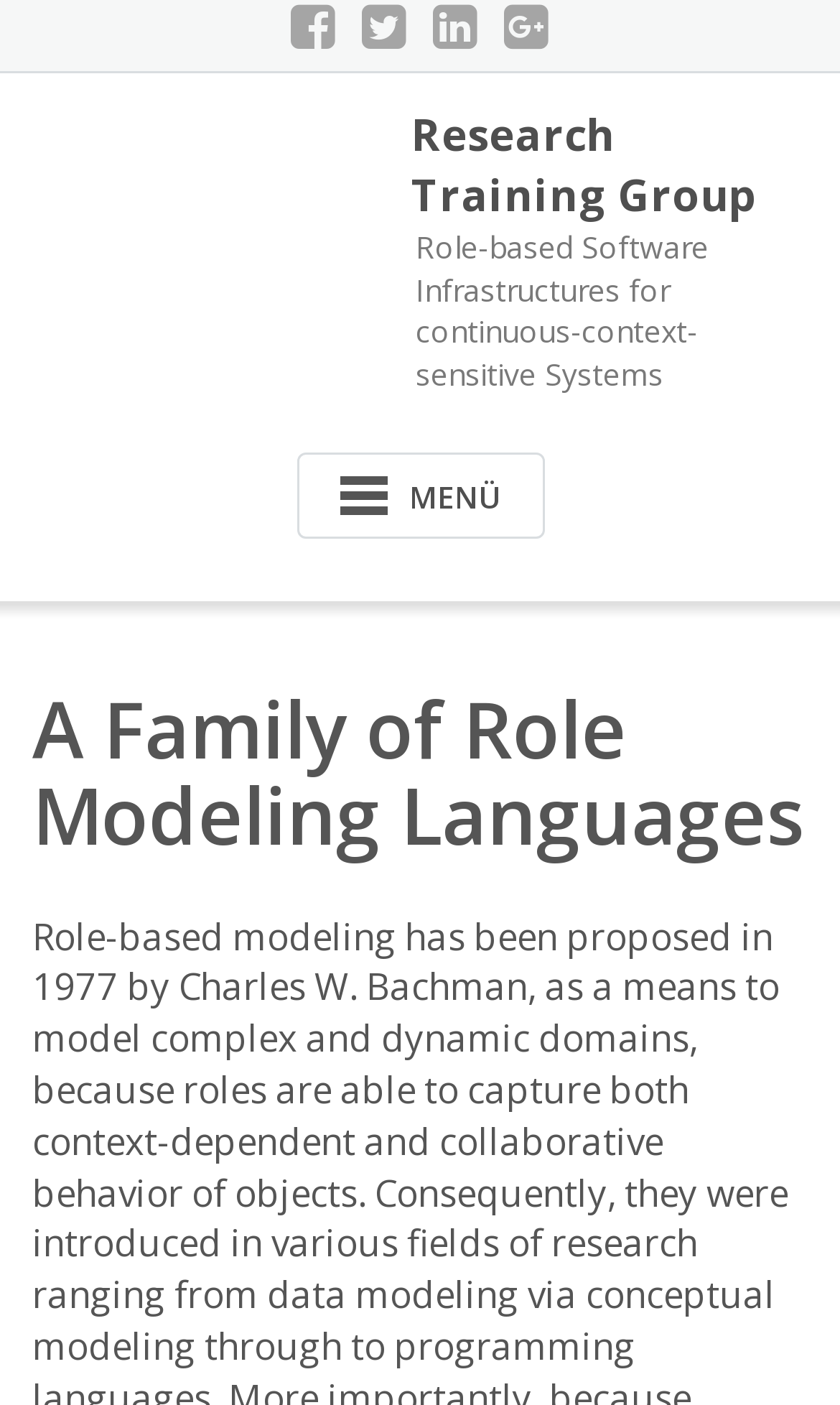Give the bounding box coordinates for this UI element: "Menü Schließen". The coordinates should be four float numbers between 0 and 1, arranged as [left, top, right, bottom].

[0.353, 0.323, 0.647, 0.384]